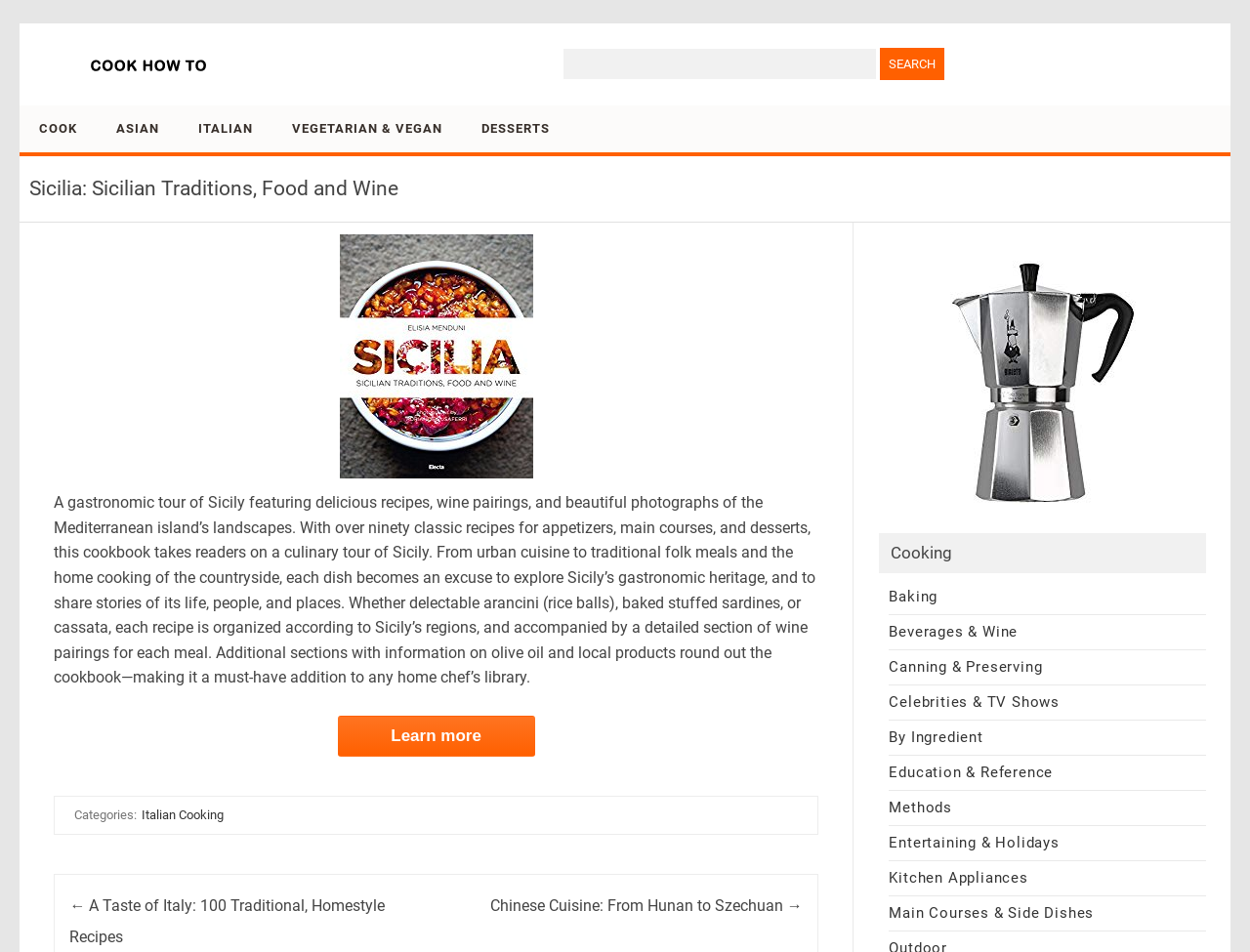Generate a comprehensive description of the contents of the webpage.

The webpage is about Sicilian traditions, food, and wine, specifically featuring a cookbook titled "Sicilia: Sicilian Traditions, Food and Wine". At the top left, there is a search bar with a search button next to it. Below the search bar, there are several links to different categories, including "COOK", "ASIAN", "ITALIAN", "VEGETARIAN & VEGAN", and "DESSERTS".

The main content of the page is an article about the cookbook, which includes a heading, an image, and a detailed description of the book. The description mentions that the cookbook features over 90 classic recipes, wine pairings, and beautiful photographs of Sicily's landscapes. The article also includes a "Learn more" link.

At the bottom of the page, there is a footer section with links to different categories, including "Italian Cooking", "Post navigation", and several other cooking-related topics. There are also links to other cookbooks and products, such as an espresso maker.

Throughout the page, there are several images, including the cookbook cover, the espresso maker, and the CookHowto.com logo. The overall layout is organized, with clear headings and concise text.